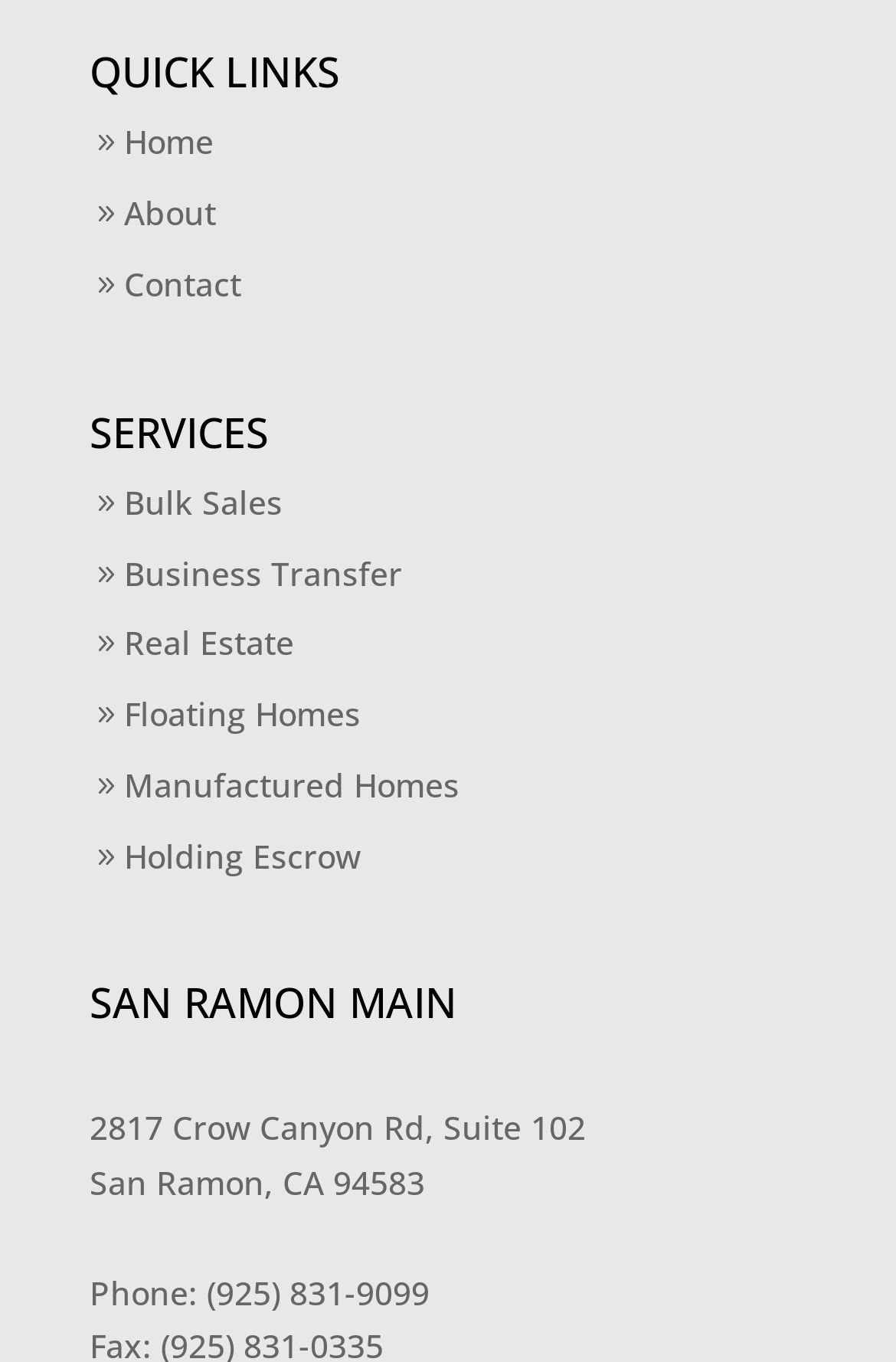Please determine the bounding box coordinates of the element to click in order to execute the following instruction: "Read the blog". The coordinates should be four float numbers between 0 and 1, specified as [left, top, right, bottom].

None